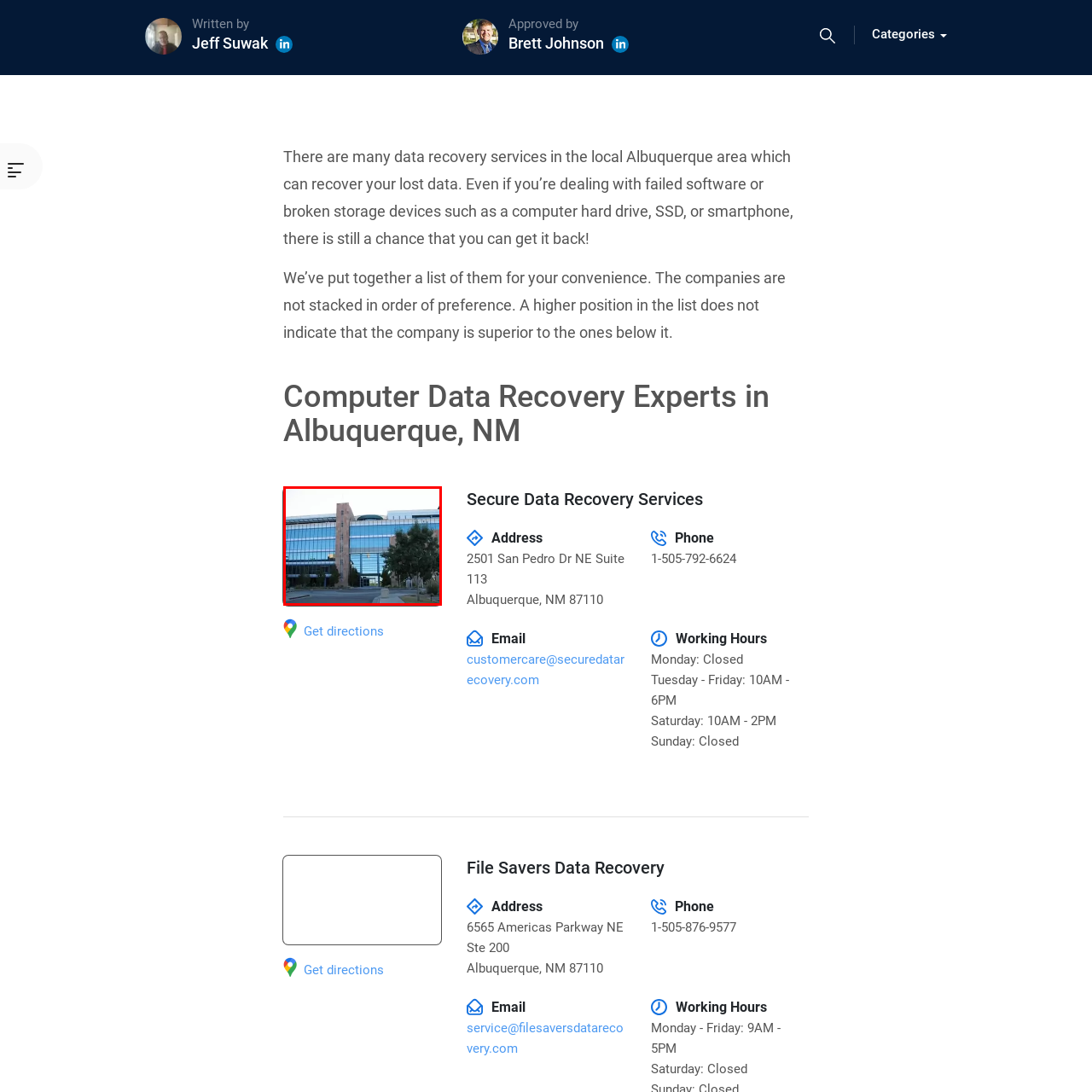Elaborate on the image contained within the red outline, providing as much detail as possible.

The image depicts a modern multi-story building characterized by its large glass windows, providing a sleek and contemporary appearance. The architectural design features a combination of glass and stone elements, highlighting the structure's elegance while integrating it into a structured urban environment. In the foreground, well-maintained greenery can be seen, enhancing the visual appeal of the building's exterior. This image likely represents a facility related to data recovery services, as suggested by the context in which it appears, emphasizing the technological and professional nature of the services offered within.